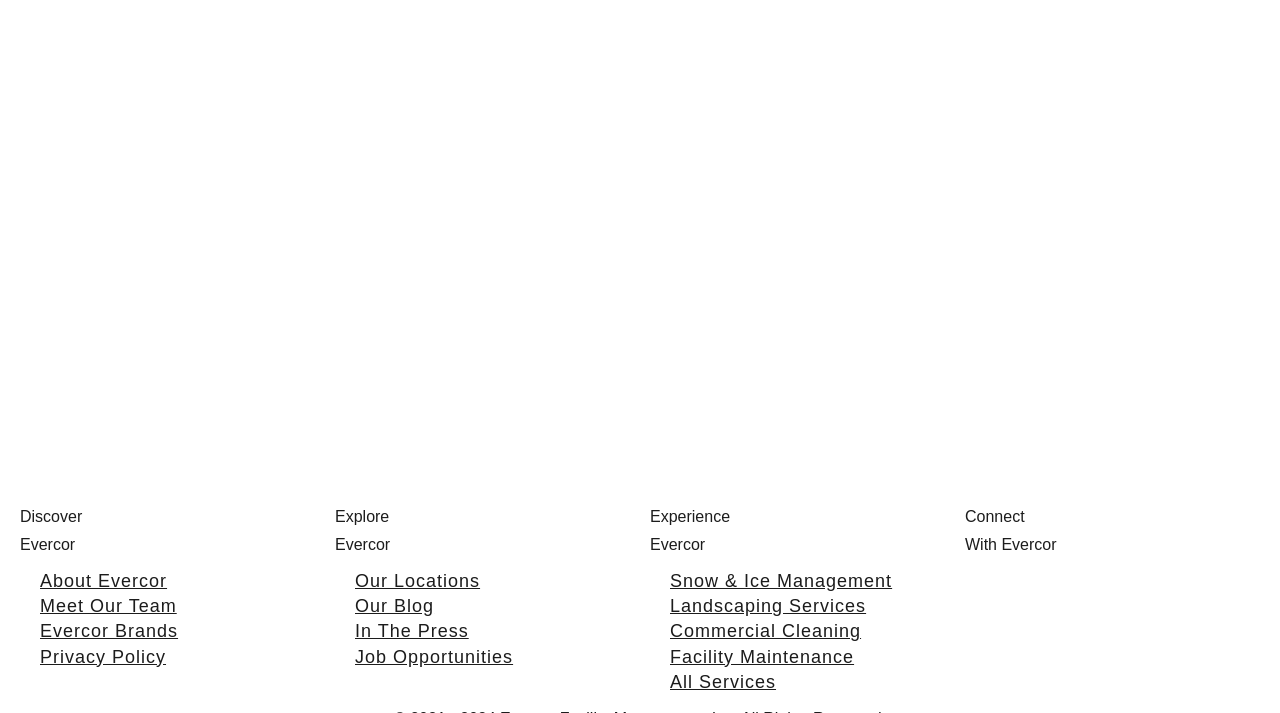Identify the bounding box coordinates of the region that should be clicked to execute the following instruction: "Explore Our Locations".

[0.277, 0.773, 0.375, 0.857]